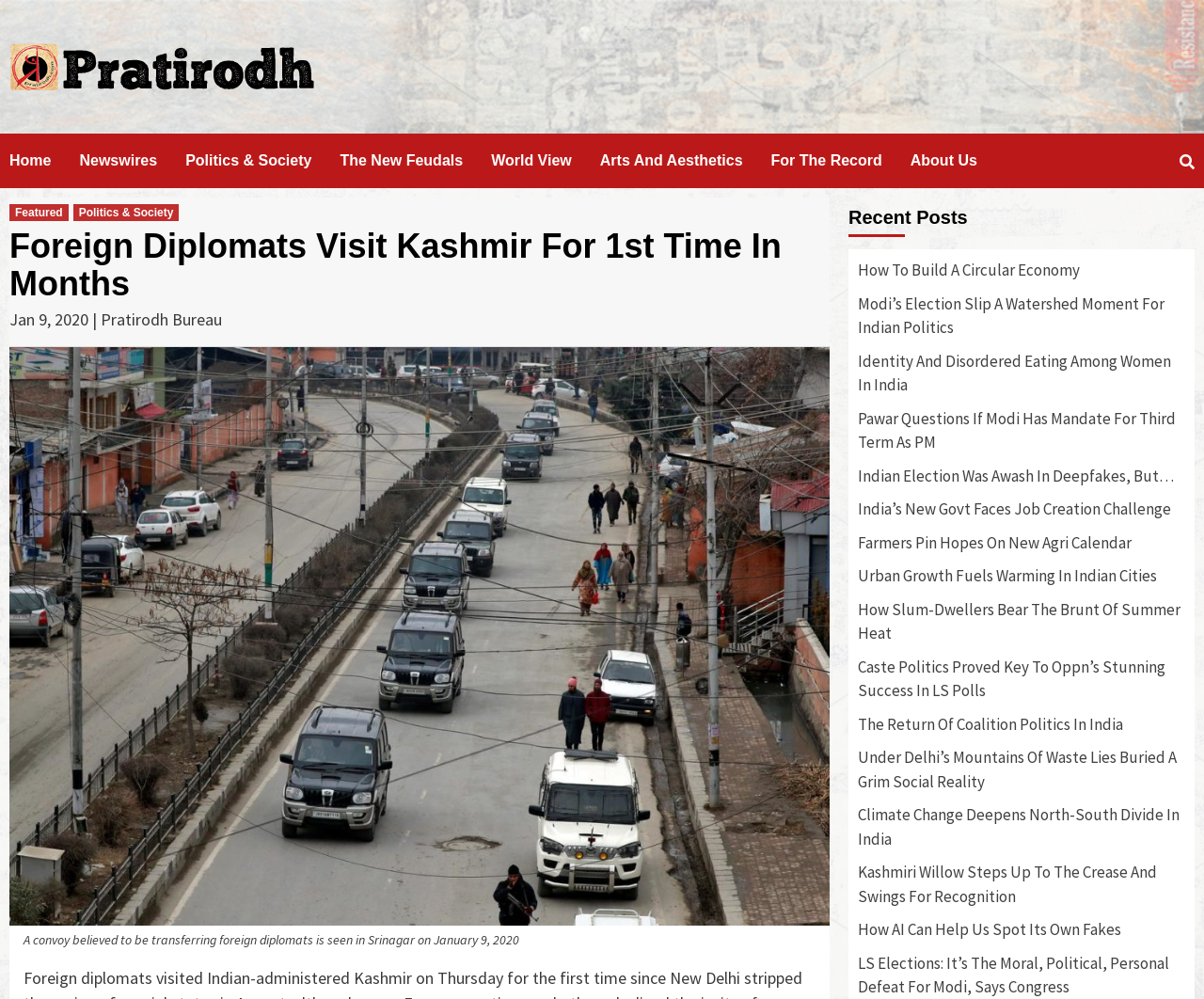Please locate the bounding box coordinates of the region I need to click to follow this instruction: "View the 'Featured' section".

[0.008, 0.204, 0.057, 0.221]